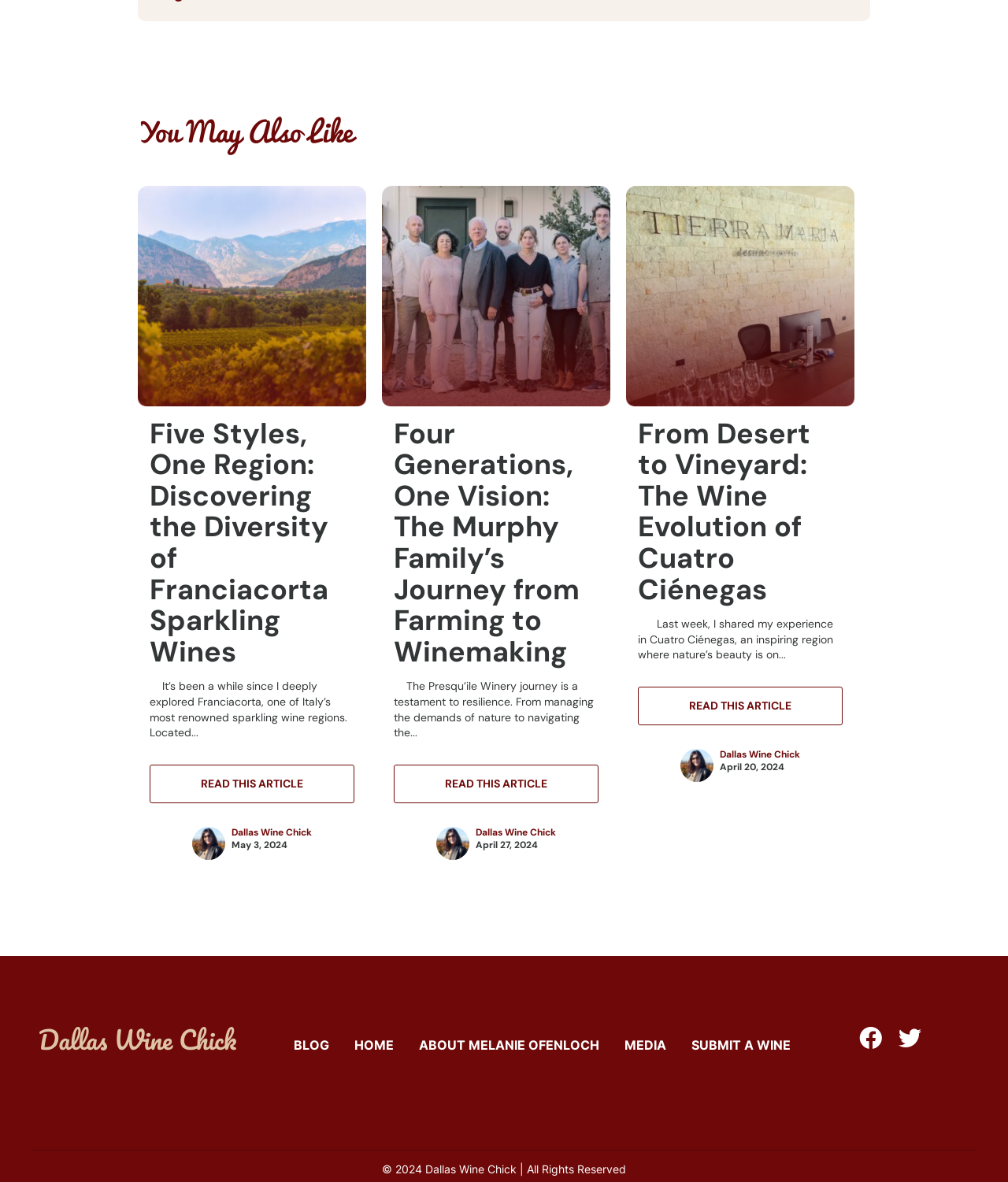Please determine the bounding box coordinates for the element that should be clicked to follow these instructions: "Enter your name in the input field".

None